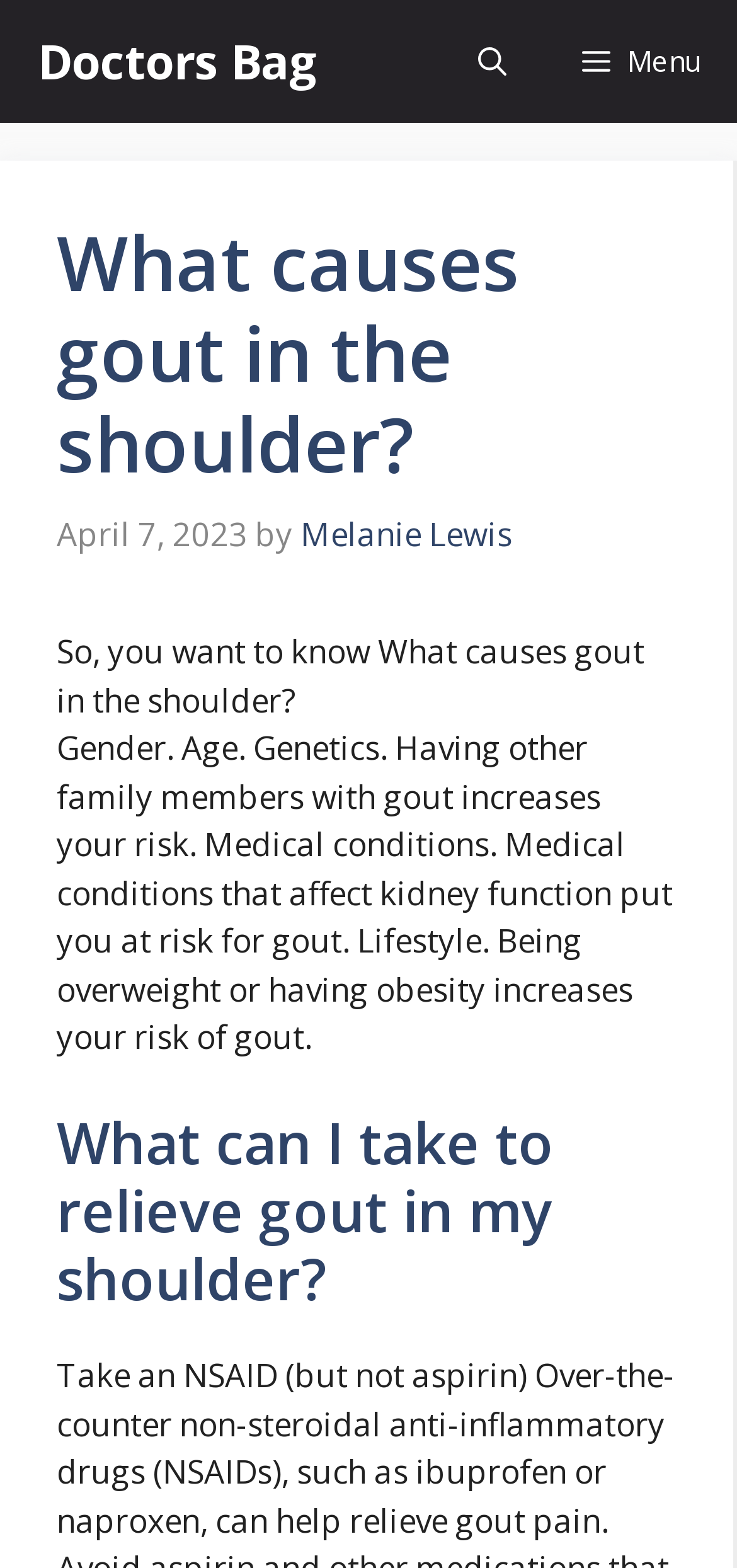Give a short answer to this question using one word or a phrase:
What is one of the medical conditions that increases the risk of gout?

Kidney function